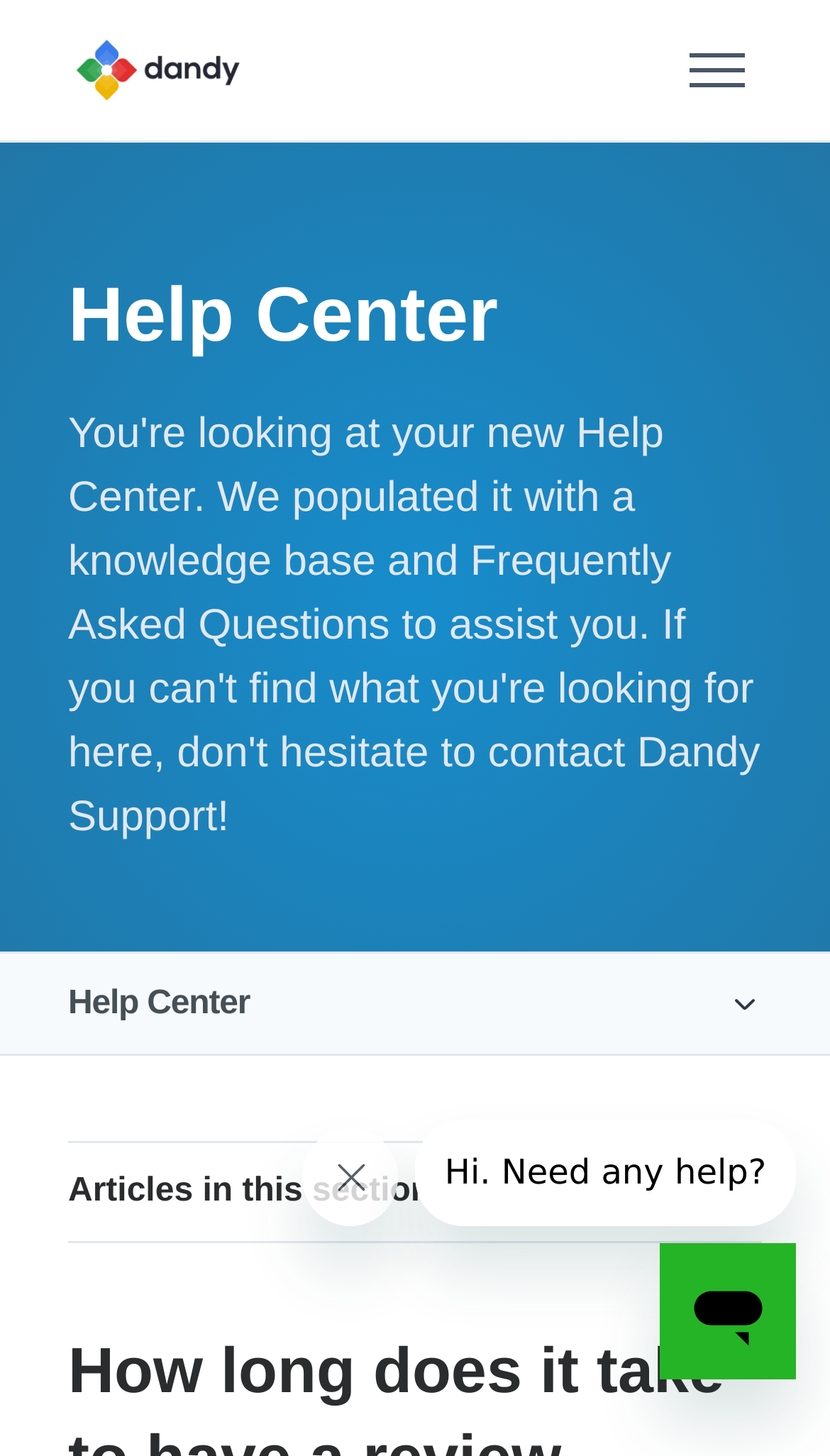Please analyze the image and give a detailed answer to the question:
What is the title of the section below the navigation?

I looked at the section below the navigation and found a heading with the text 'Articles in this section'. This suggests that the title of the section is 'Articles in this section'.